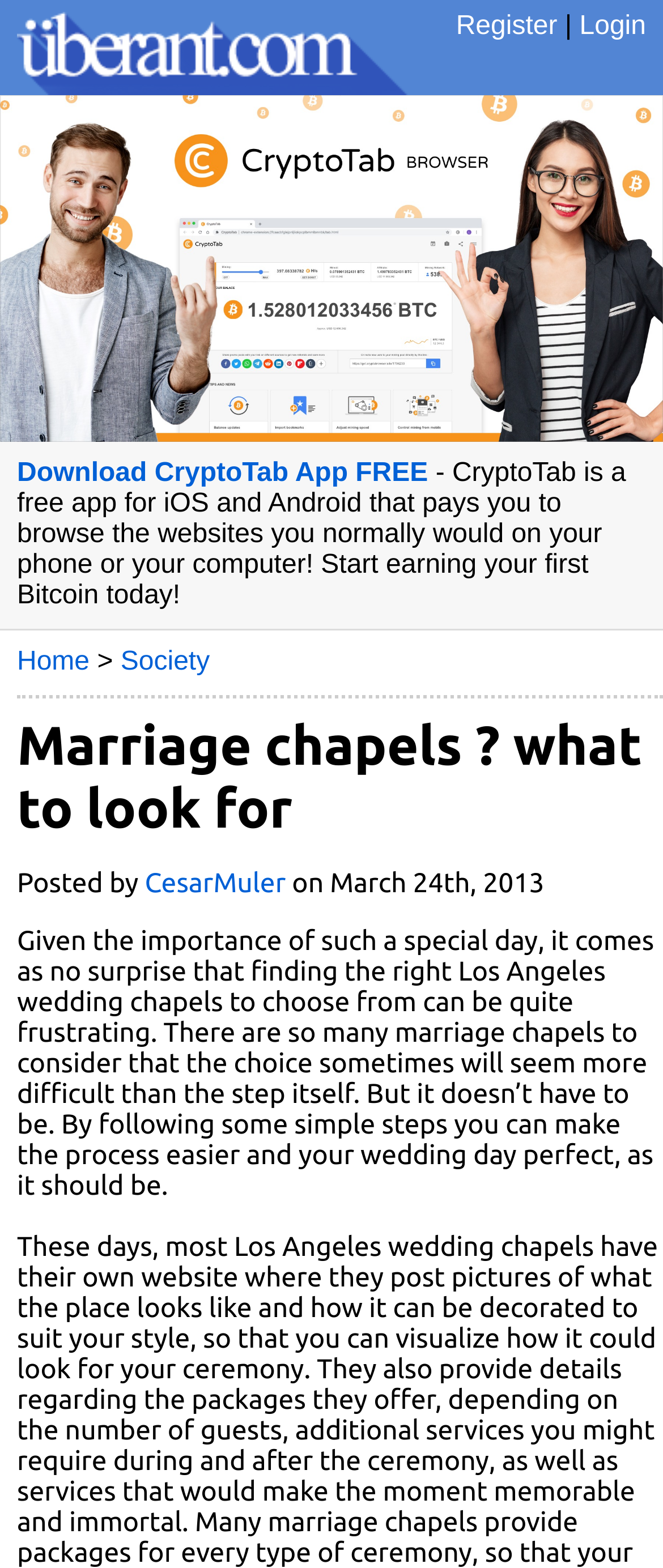Identify the bounding box for the described UI element: "AmSJ Staff".

None